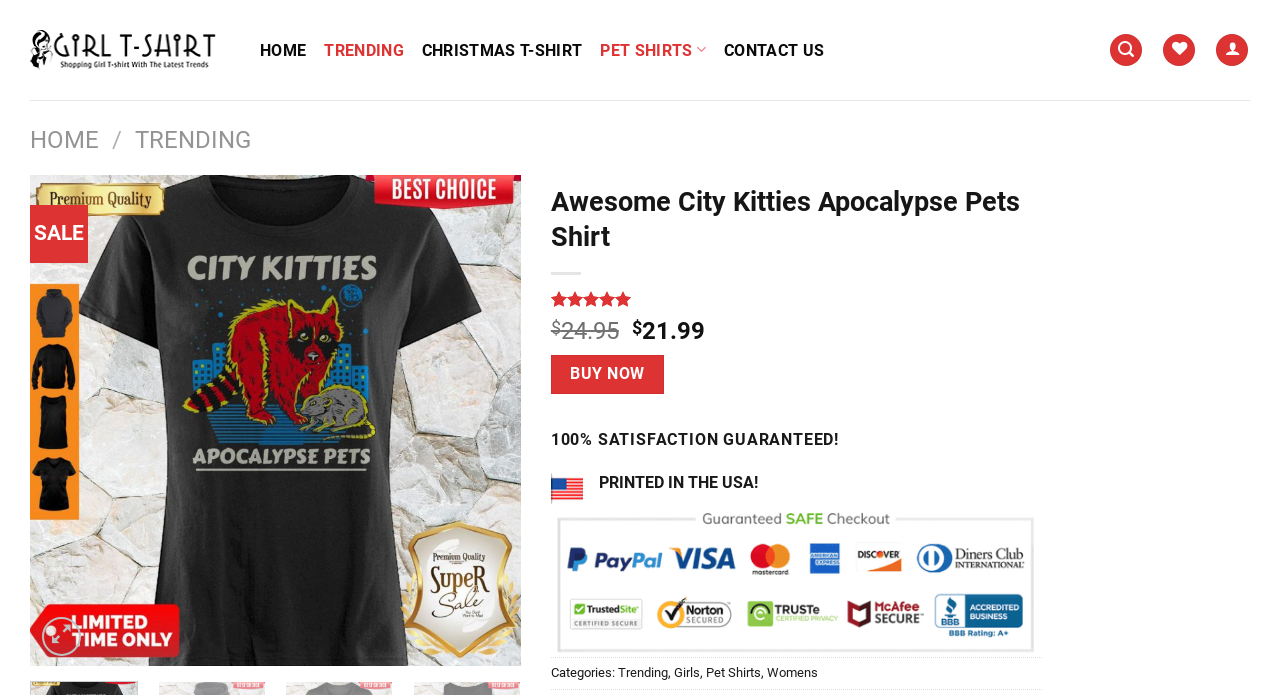Extract the text of the main heading from the webpage.

Awesome City Kitties Apocalypse Pets Shirt